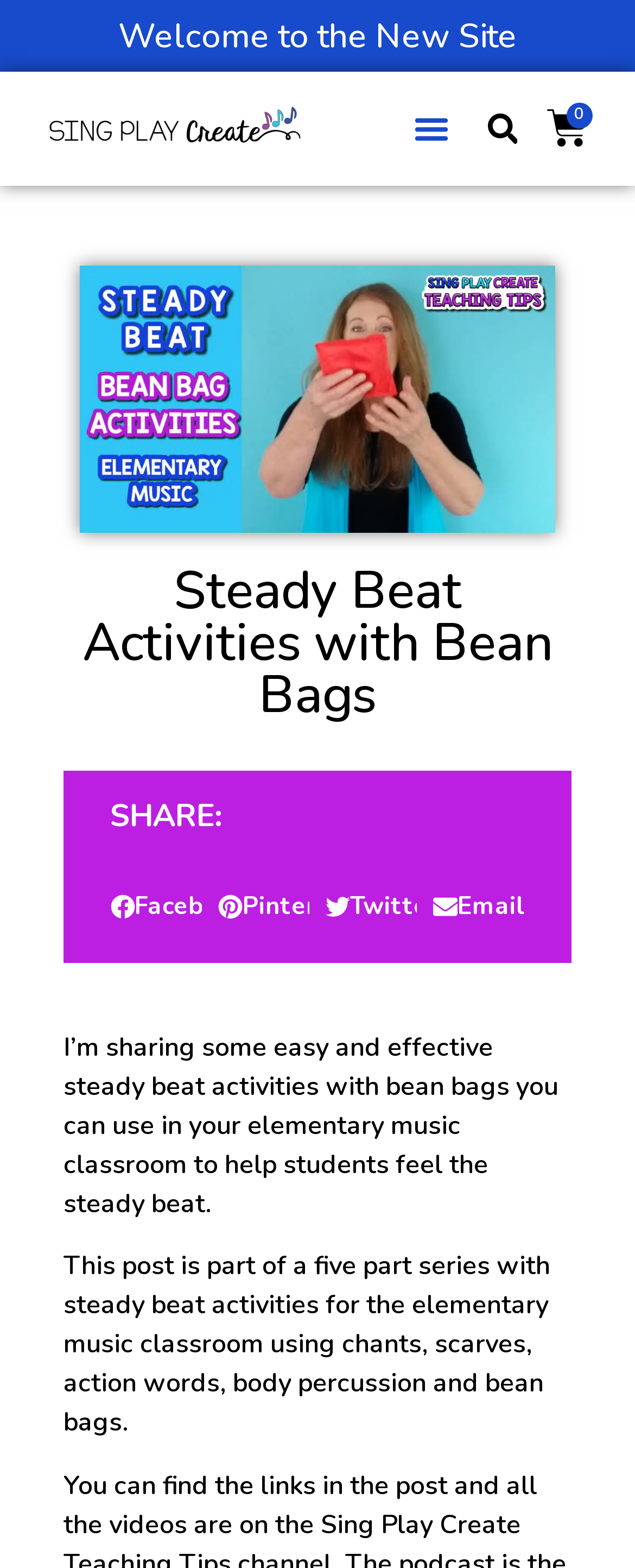Determine the bounding box coordinates in the format (top-left x, top-left y, bottom-right x, bottom-right y). Ensure all values are floating point numbers between 0 and 1. Identify the bounding box of the UI element described by: $0.00 0 Cart

[0.86, 0.069, 0.924, 0.1]